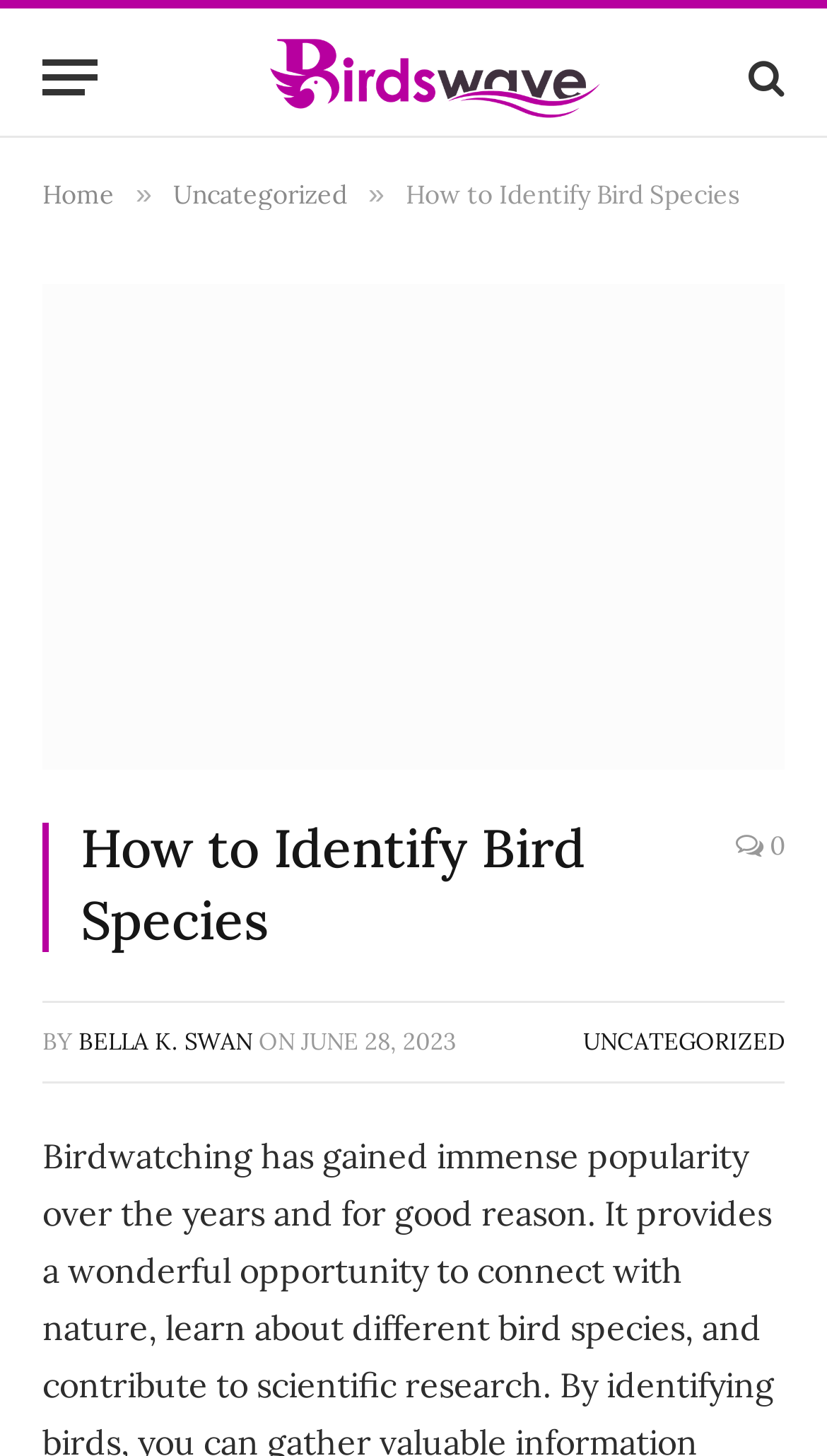What is the topic of the article?
Please provide a single word or phrase as the answer based on the screenshot.

How to Identify Bird Species